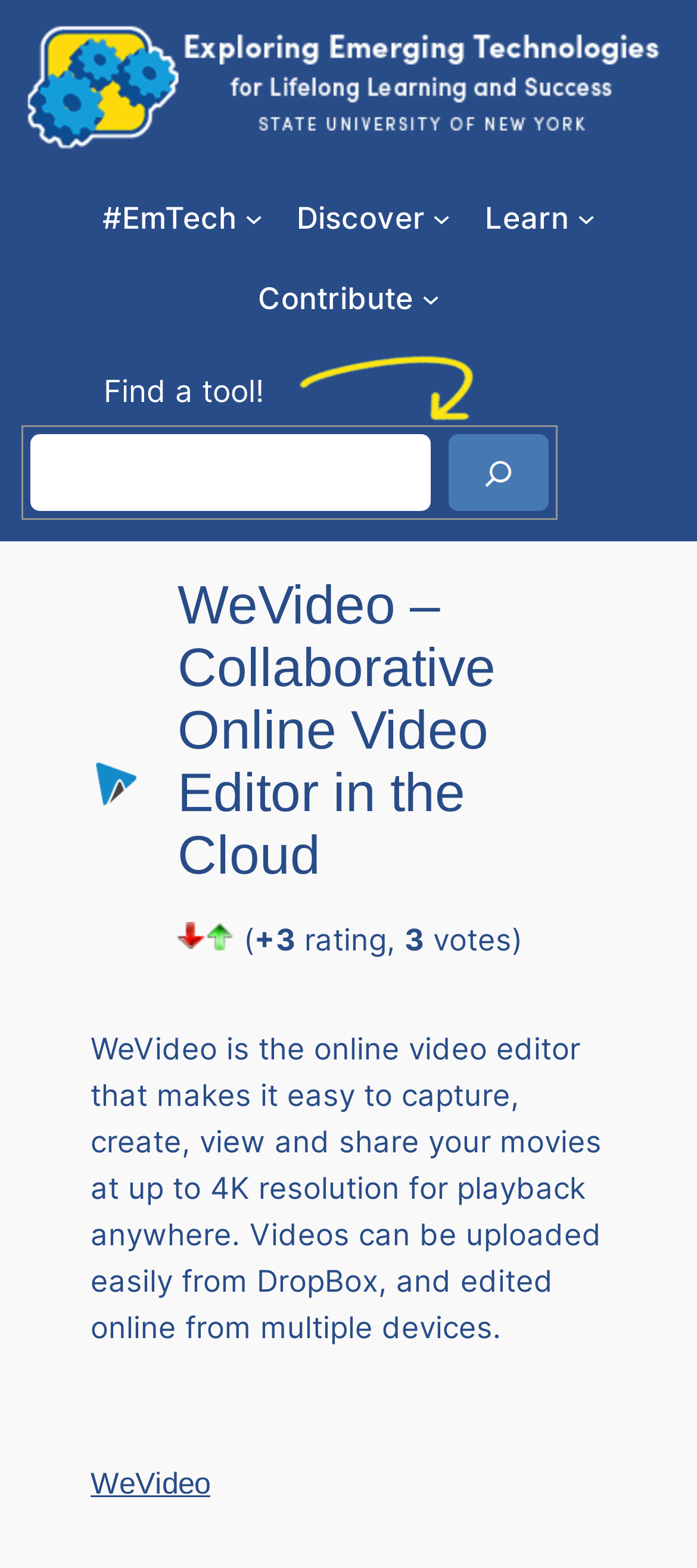Determine the main heading of the webpage and generate its text.

WeVideo – Collaborative Online Video Editor in the Cloud